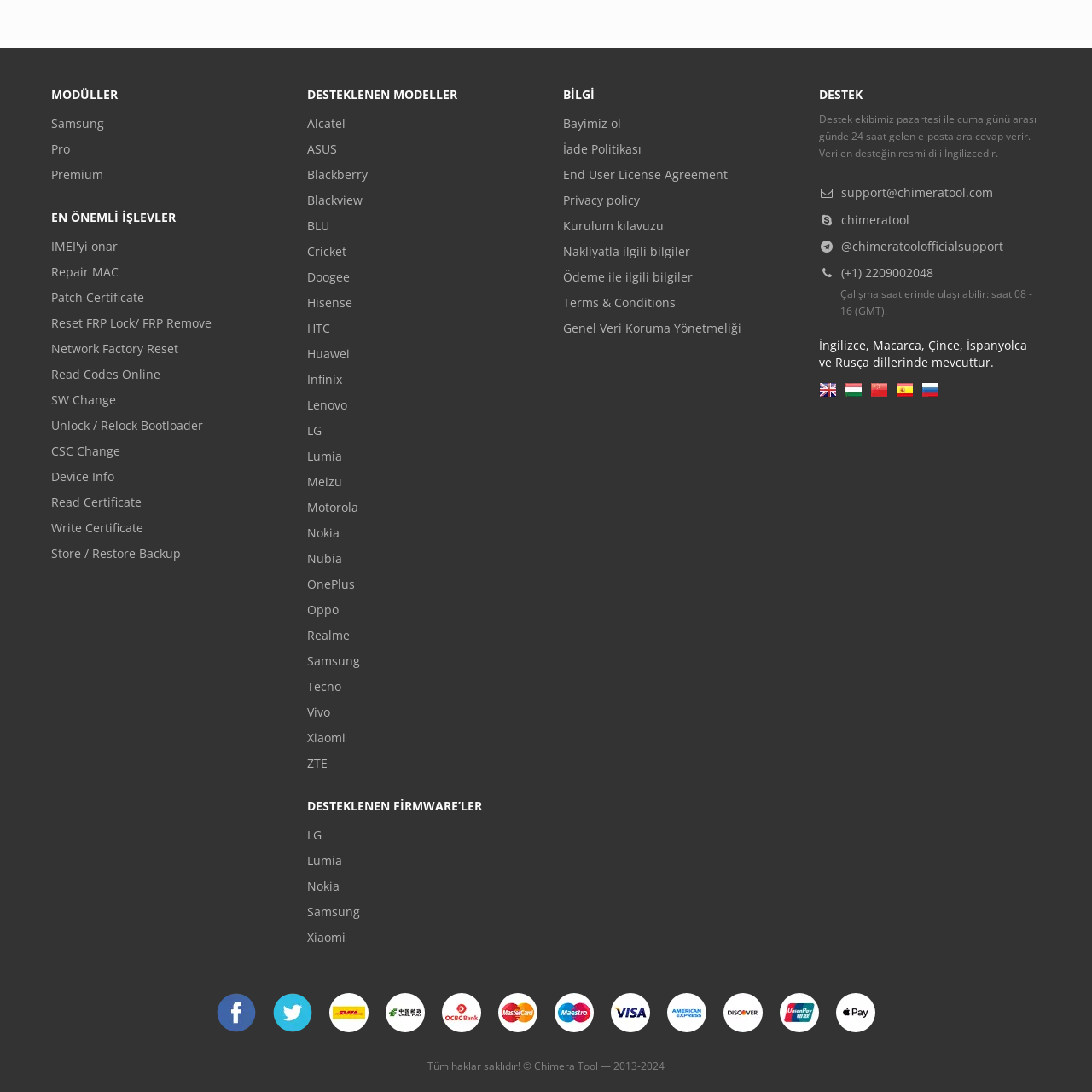Show the bounding box coordinates of the region that should be clicked to follow the instruction: "Learn about the End User License Agreement."

[0.516, 0.148, 0.719, 0.172]